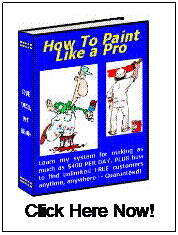What is the promised daily earning?
Based on the screenshot, provide a one-word or short-phrase response.

$400